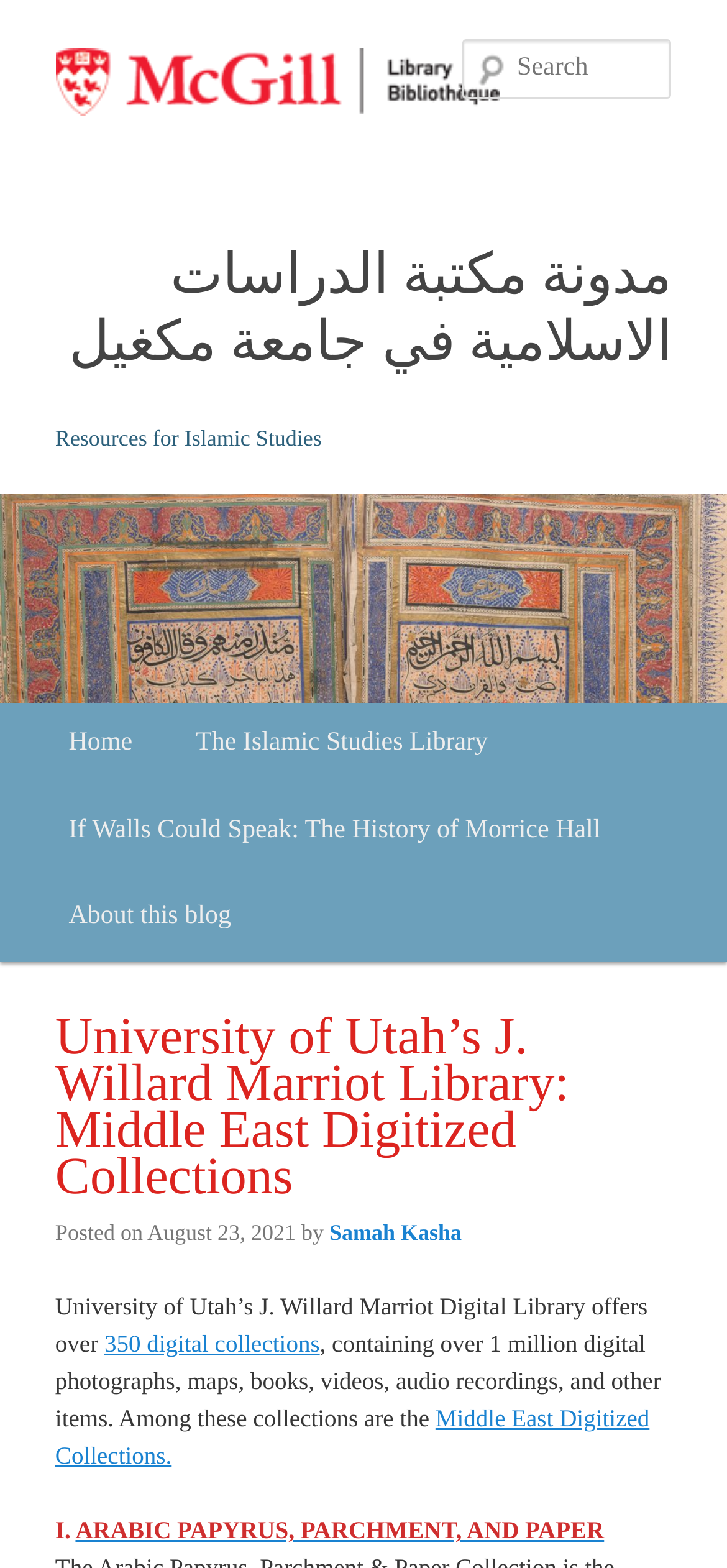Your task is to extract the text of the main heading from the webpage.

مدونة مكتبة الدراسات الاسلامية في جامعة مكغيل